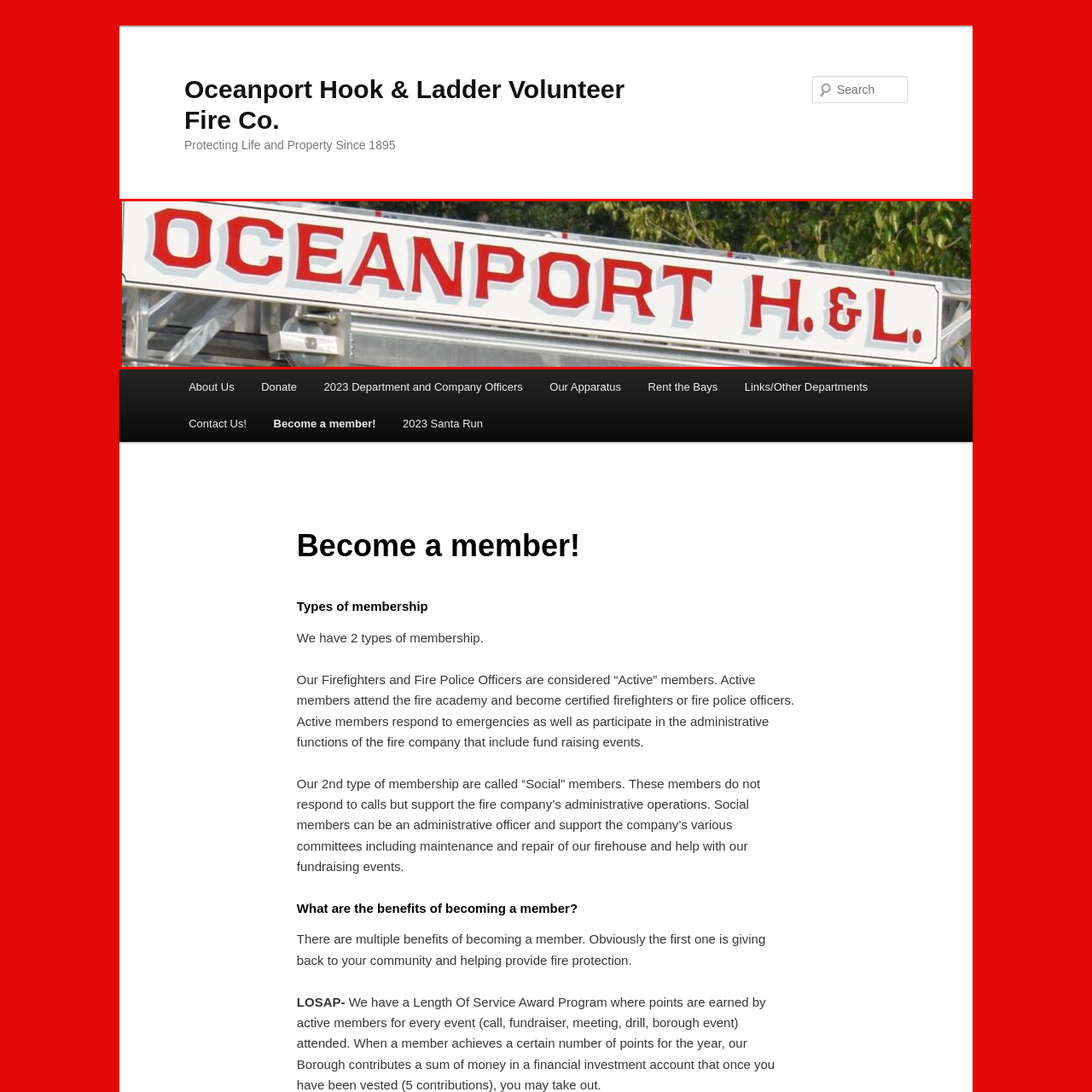Look at the image within the red outlined box, What is the color of the text on the sign? Provide a one-word or brief phrase answer.

Vibrant red